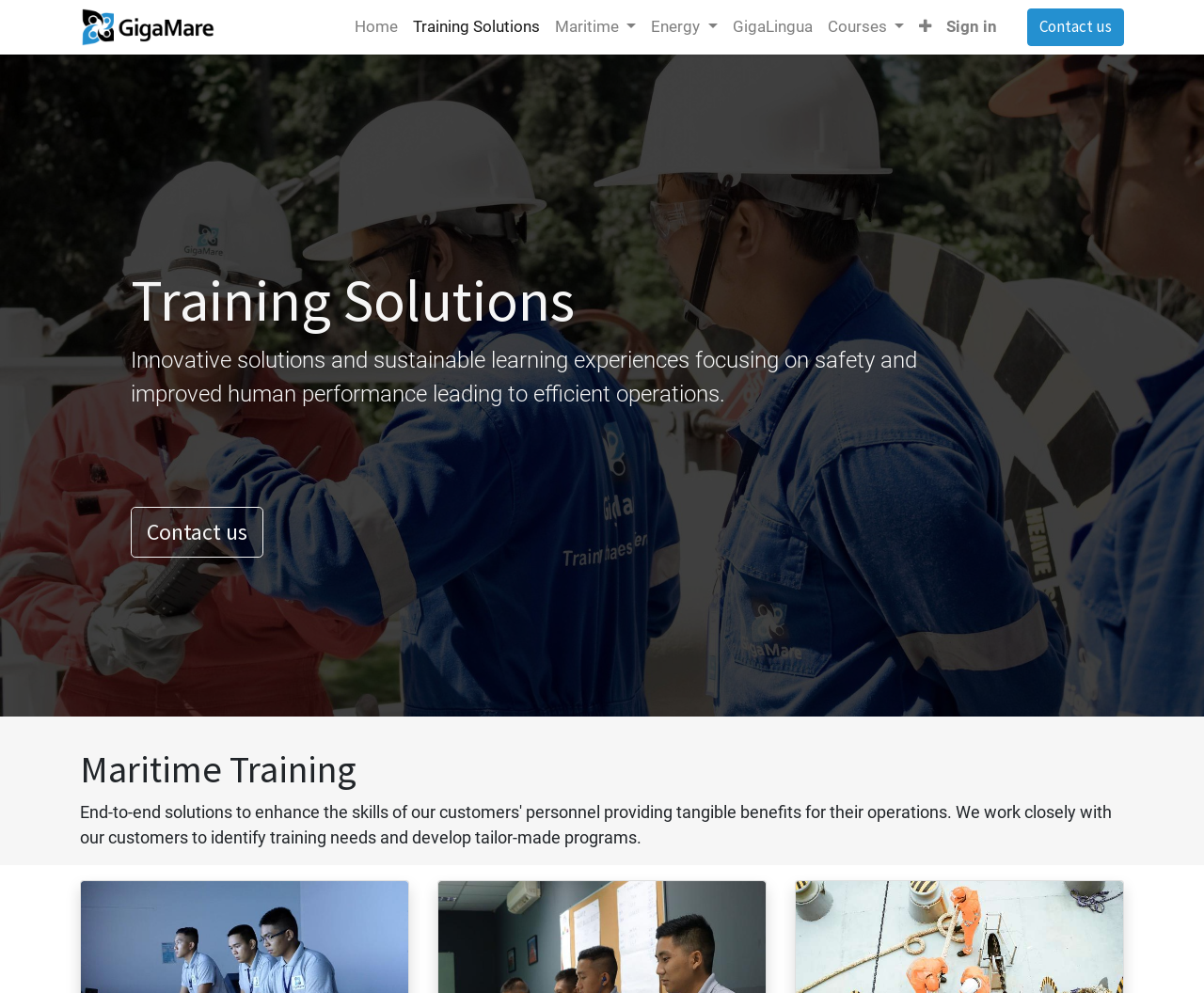How many links are there in the top navigation bar?
Make sure to answer the question with a detailed and comprehensive explanation.

I counted the number of links in the top navigation bar, which are 'Logo of GigaMare Inc.', 'Maritime', 'Energy', 'GigaLingua', and 'Courses'.